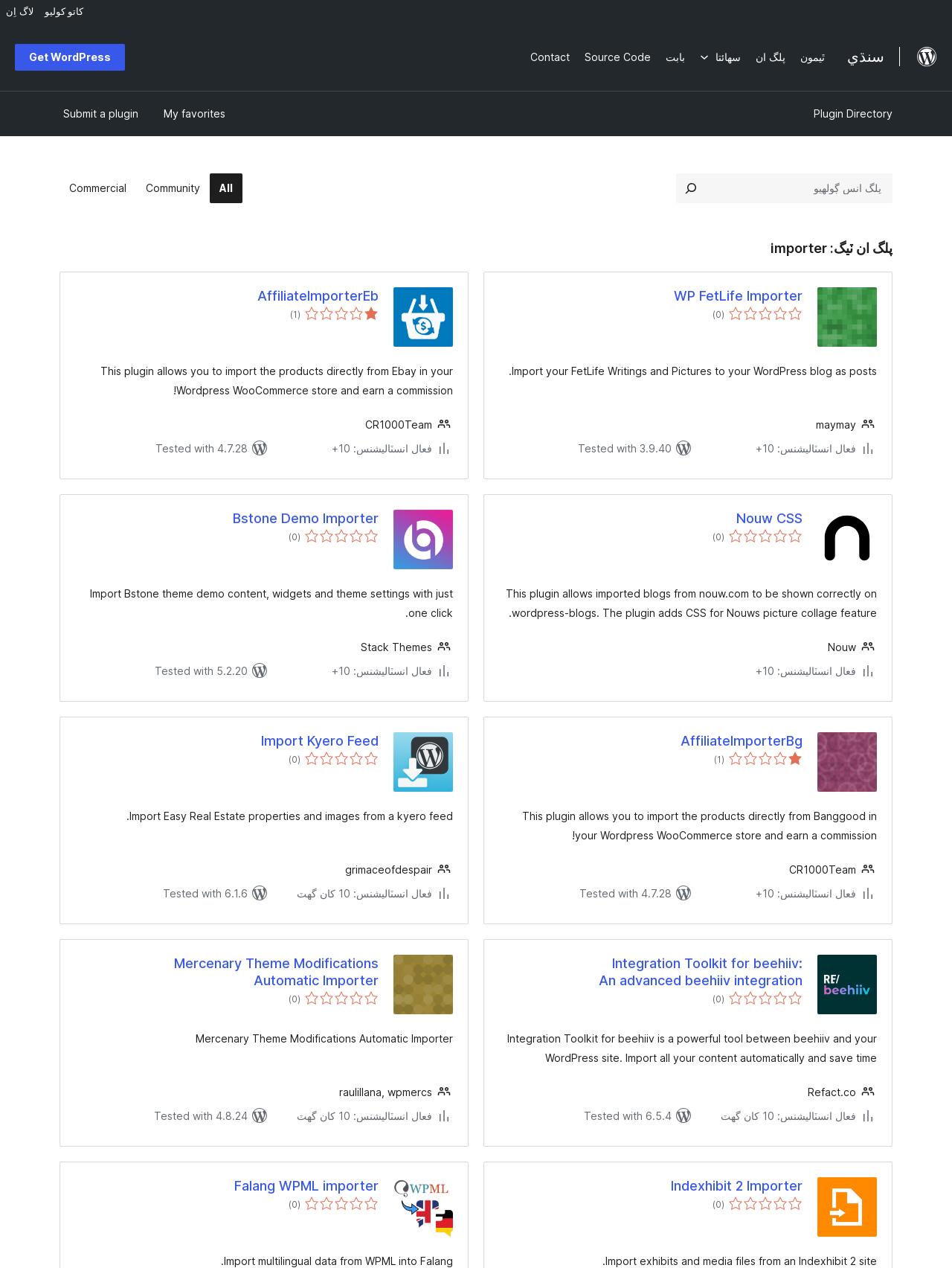Specify the bounding box coordinates of the region I need to click to perform the following instruction: "Click the 'Get WordPress' link". The coordinates must be four float numbers in the range of 0 to 1, i.e., [left, top, right, bottom].

[0.016, 0.035, 0.131, 0.056]